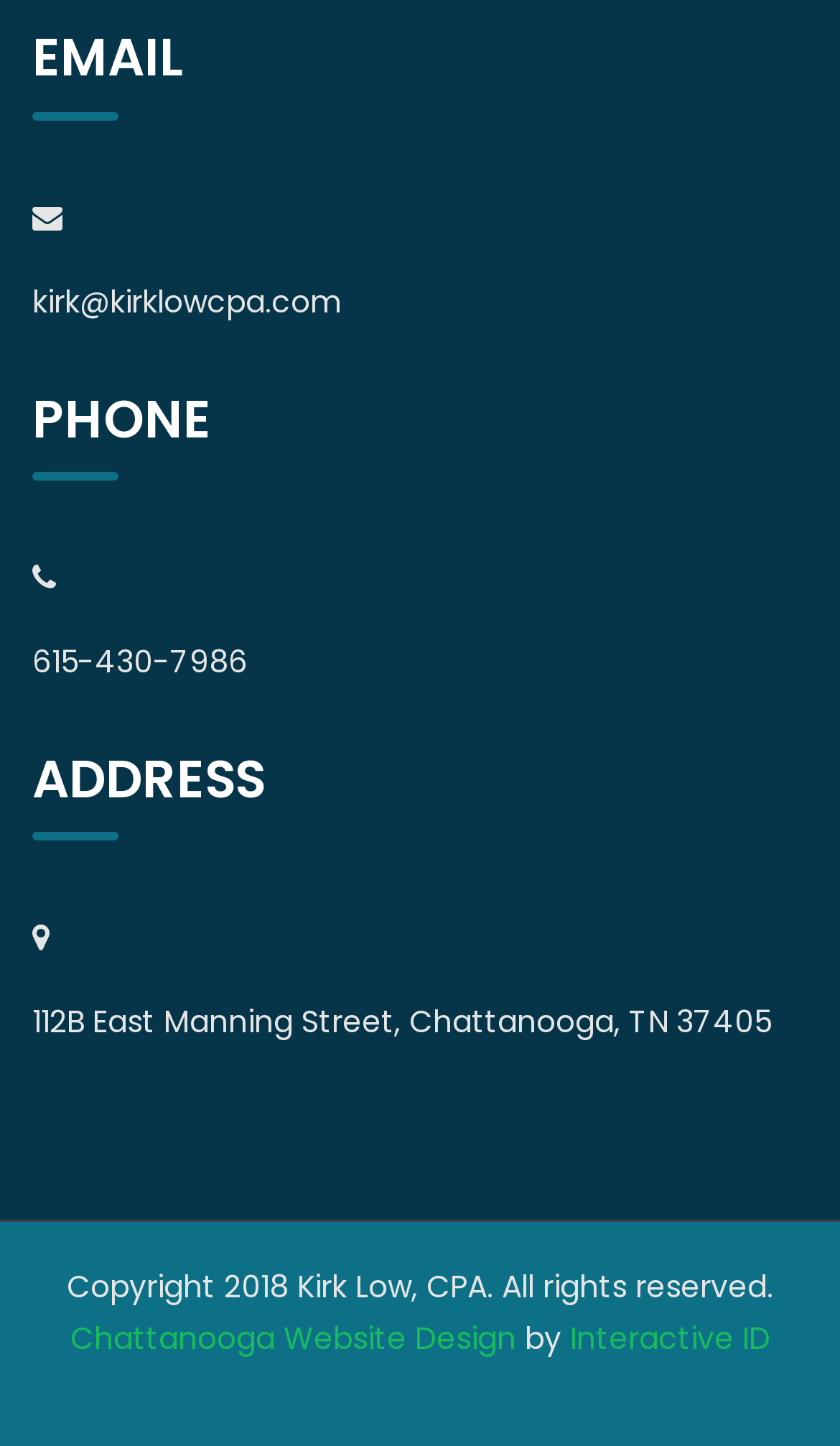What year is the copyright of the webpage?
Using the image, respond with a single word or phrase.

2018